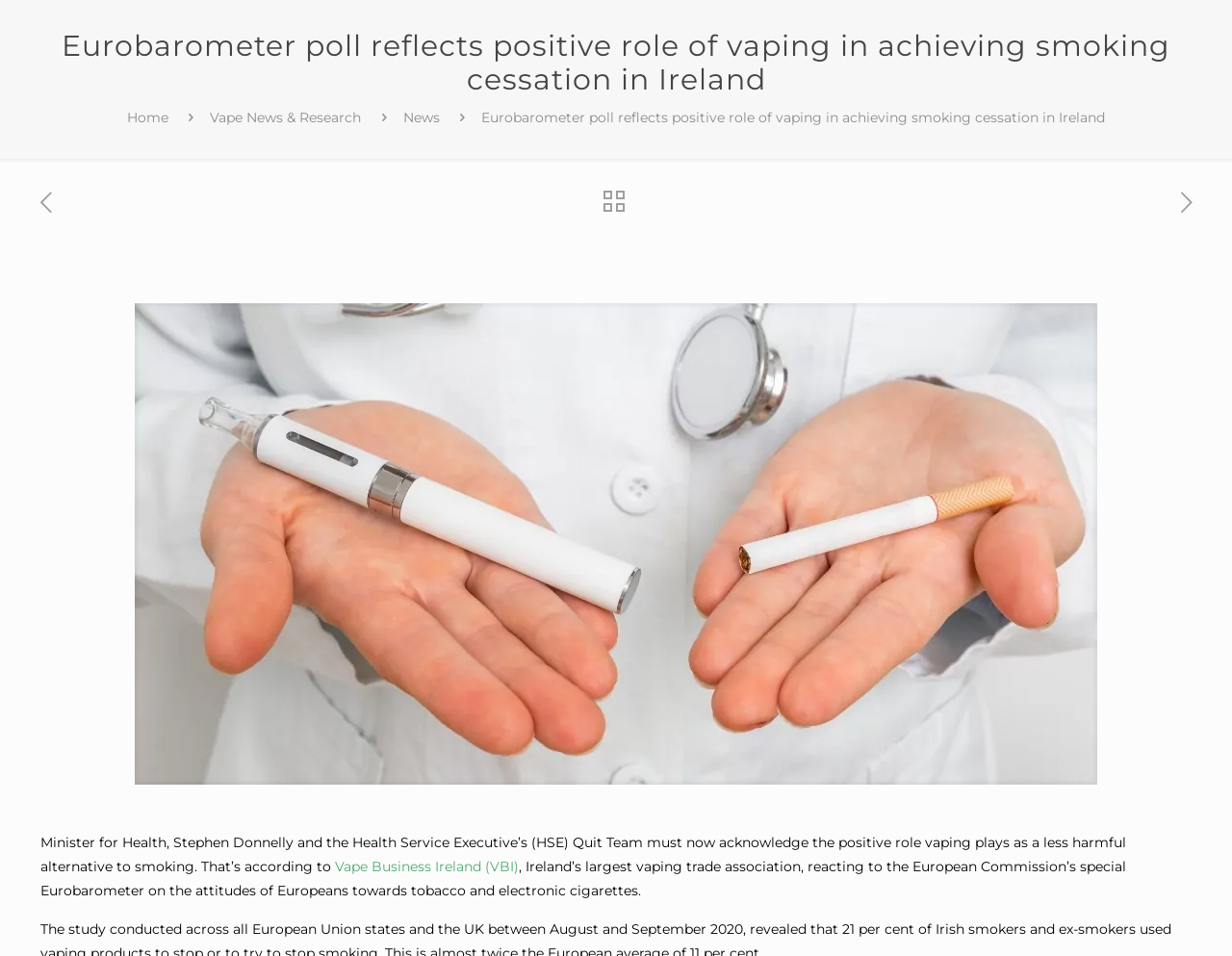Bounding box coordinates are specified in the format (top-left x, top-left y, bottom-right x, bottom-right y). All values are floating point numbers bounded between 0 and 1. Please provide the bounding box coordinate of the region this sentence describes: Vape Business Ireland (VBI)

[0.272, 0.897, 0.421, 0.915]